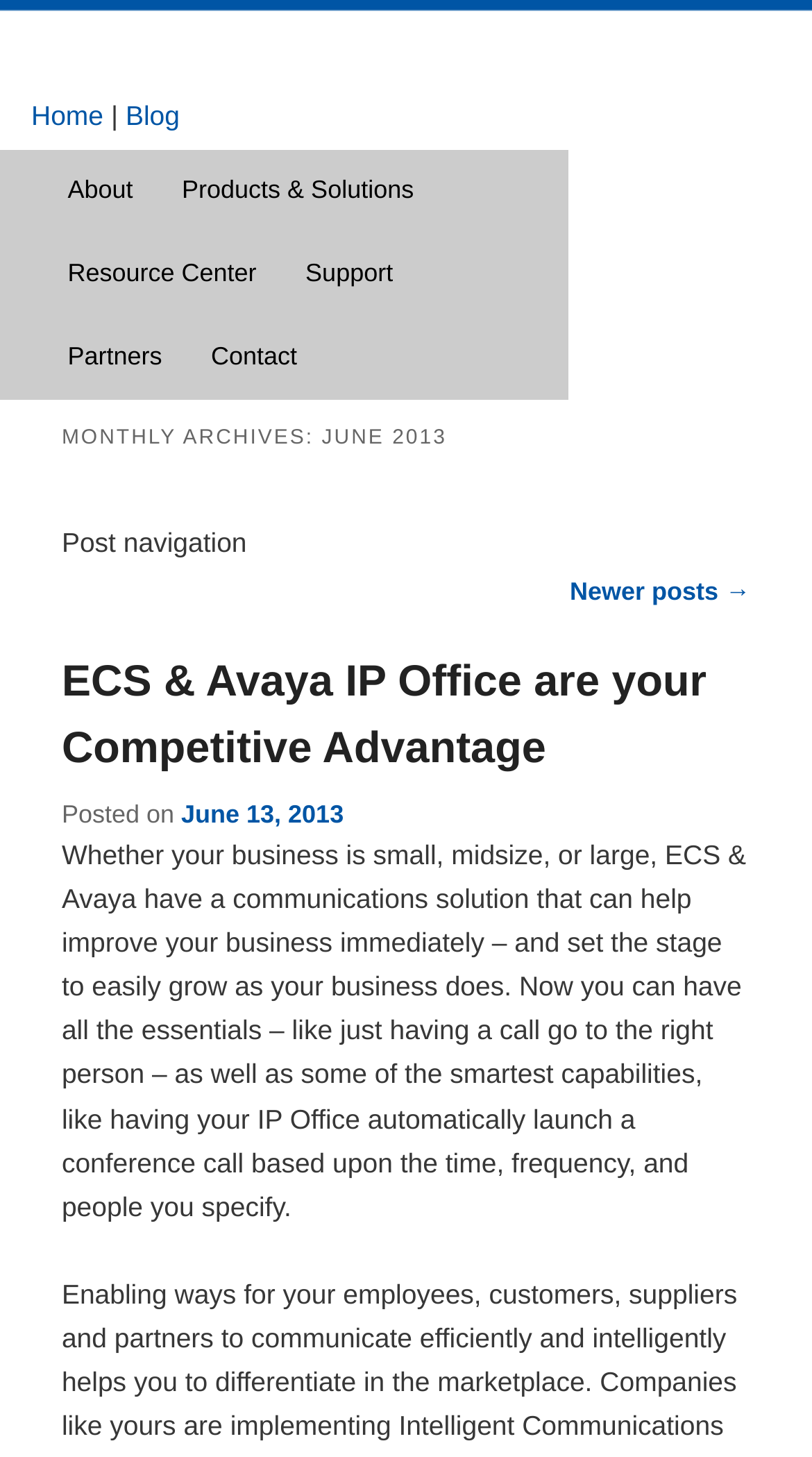Create a detailed narrative of the webpage’s visual and textual elements.

This webpage is titled "Part 2" and appears to be a blog post. At the top, there is a navigation menu with links to "Home", "Blog", "About", "Products & Solutions", "Resource Center", "Support", "Partners", and "Contact". The "Home" link is situated at the top left, followed by the "Blog" link, and the rest of the links are positioned to the right of these two.

Below the navigation menu, there is a header section with the title "MONTHLY ARCHIVES: JUNE 2013". Underneath this header, there is a "Post navigation" section with a link to "Newer posts →" at the bottom right.

The main content of the webpage is a blog post titled "ECS & Avaya IP Office are your Competitive Advantage". The post's title is followed by a brief description of the content, which discusses how ECS and Avaya can provide communications solutions for businesses of various sizes. The post is dated "June 13, 2013", and this information is displayed below the title. The main text of the post is a lengthy paragraph that explains the benefits of ECS and Avaya's solutions.